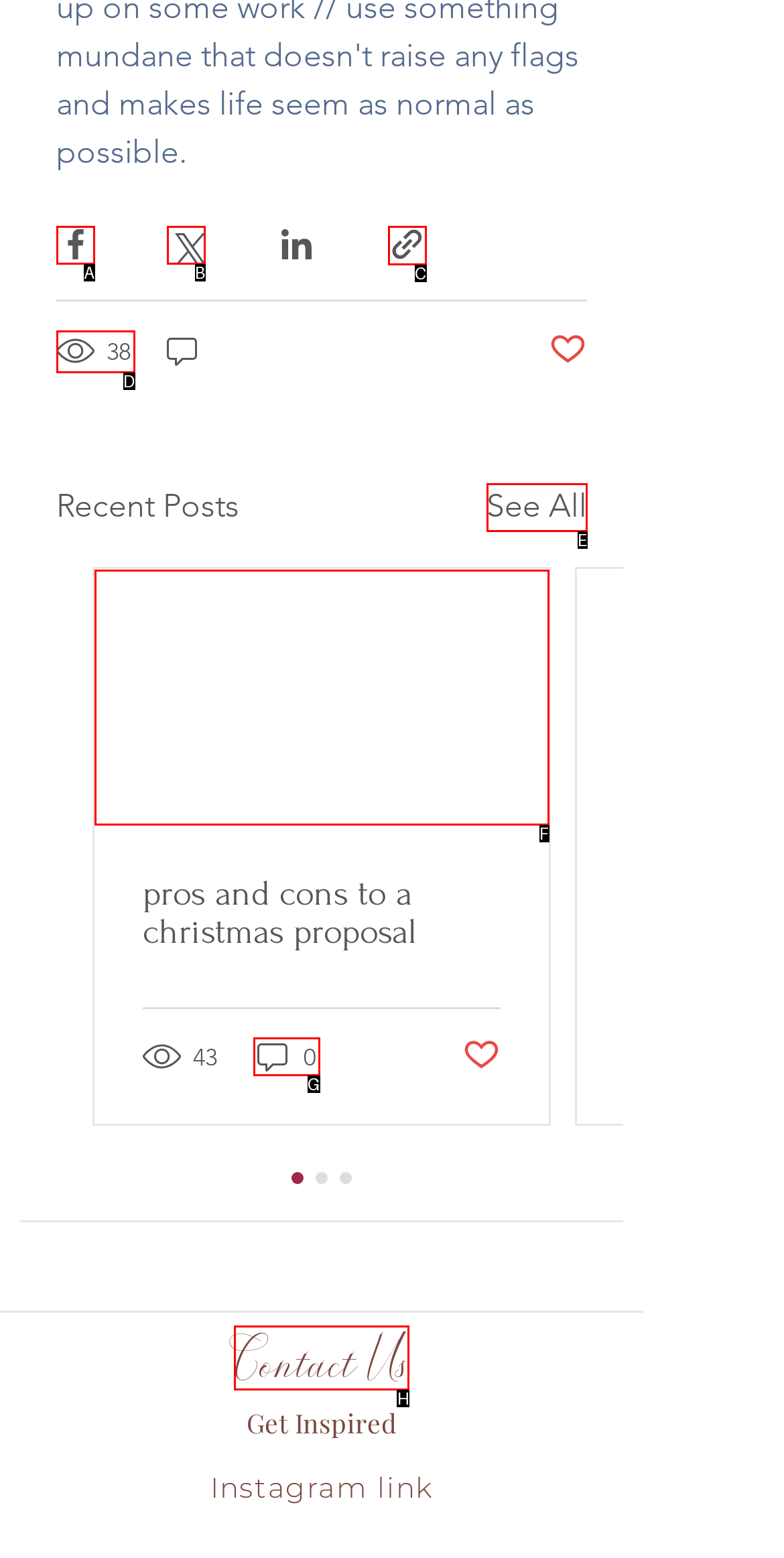Determine which HTML element should be clicked for this task: Share via link
Provide the option's letter from the available choices.

C